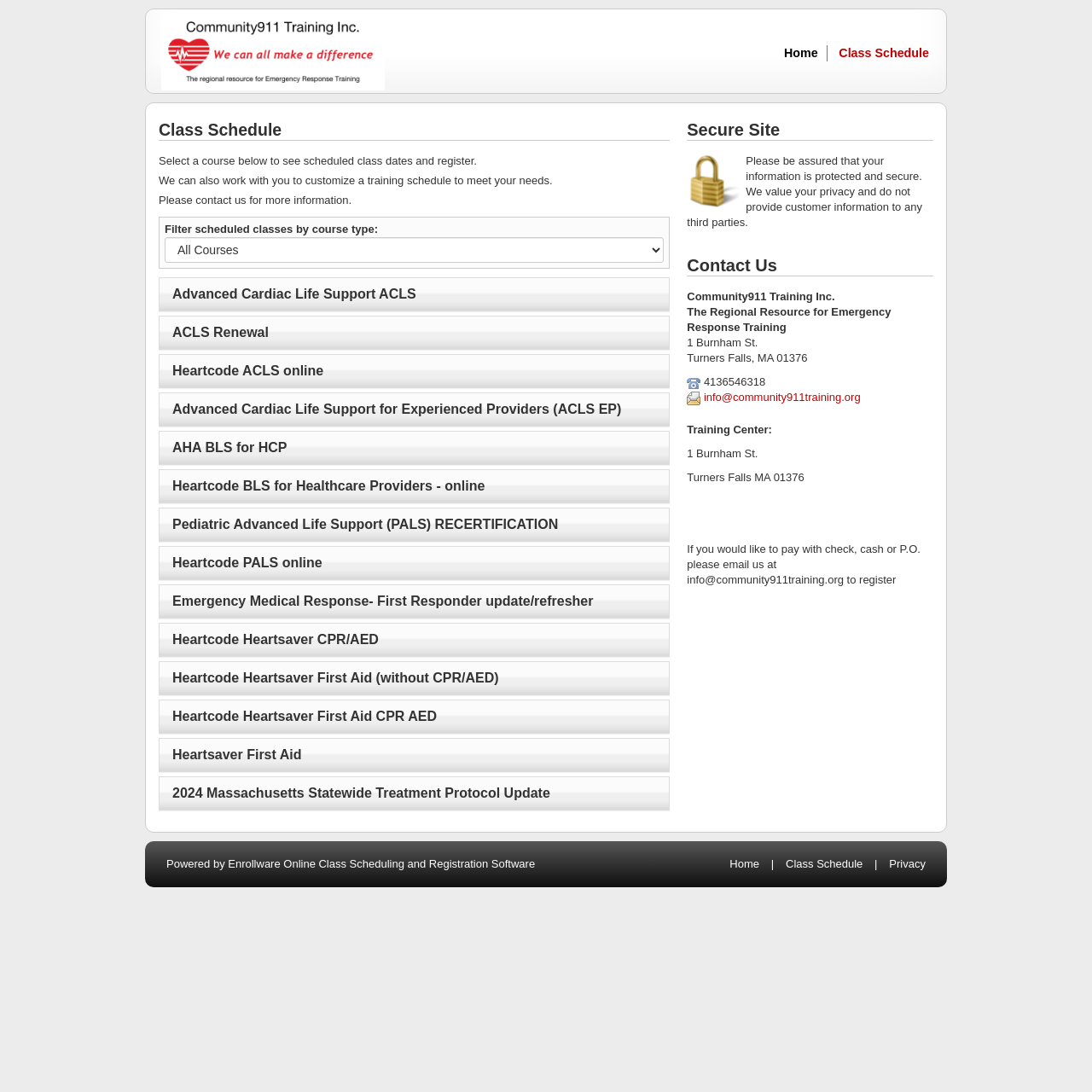Identify the bounding box coordinates of the area you need to click to perform the following instruction: "Click on the 'Advanced Cardiac Life Support ACLS' link".

[0.158, 0.255, 0.601, 0.284]